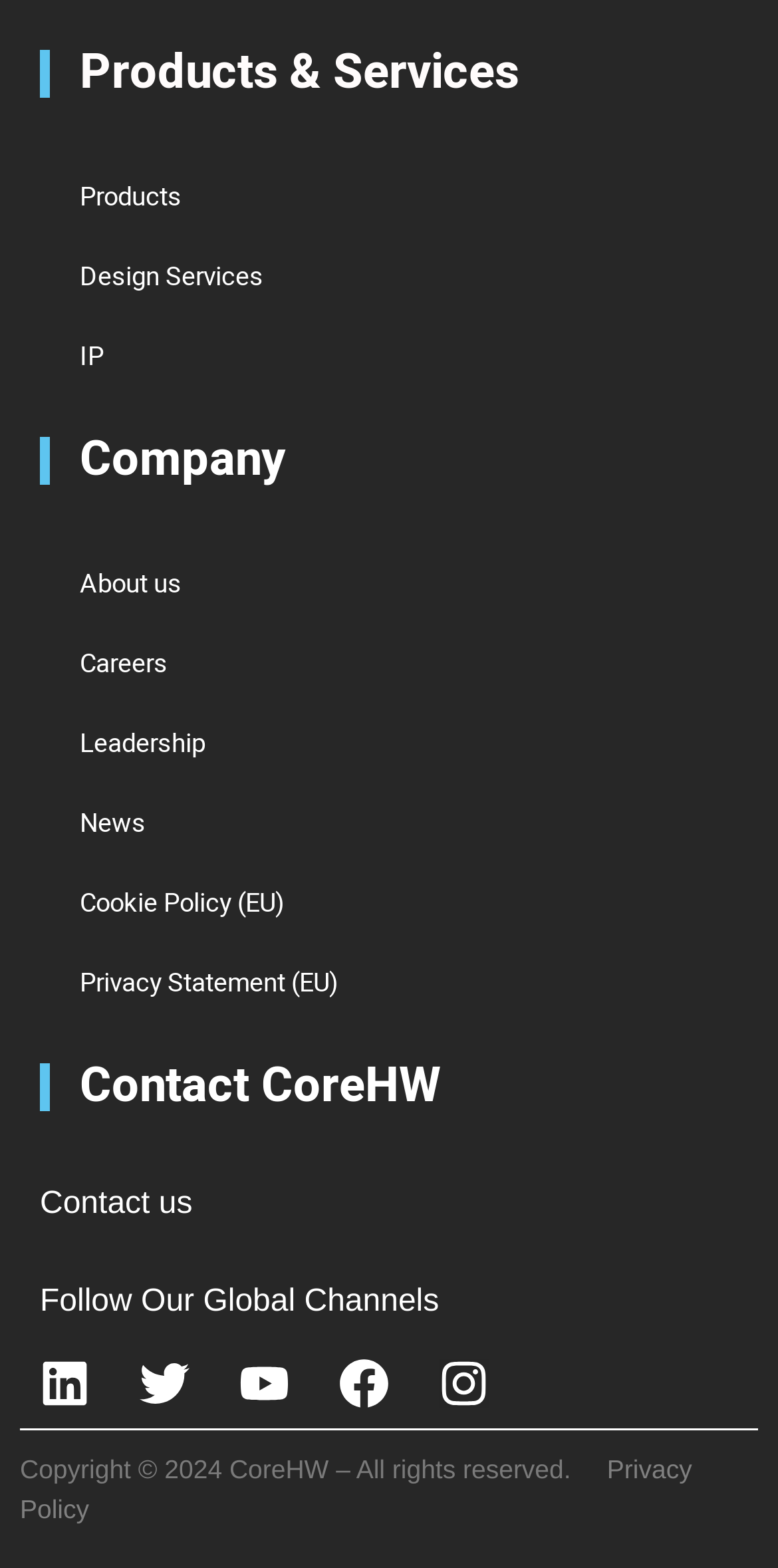Please provide a one-word or phrase answer to the question: 
What are the main categories on the webpage?

Products & Services, Company, Contact CoreHW